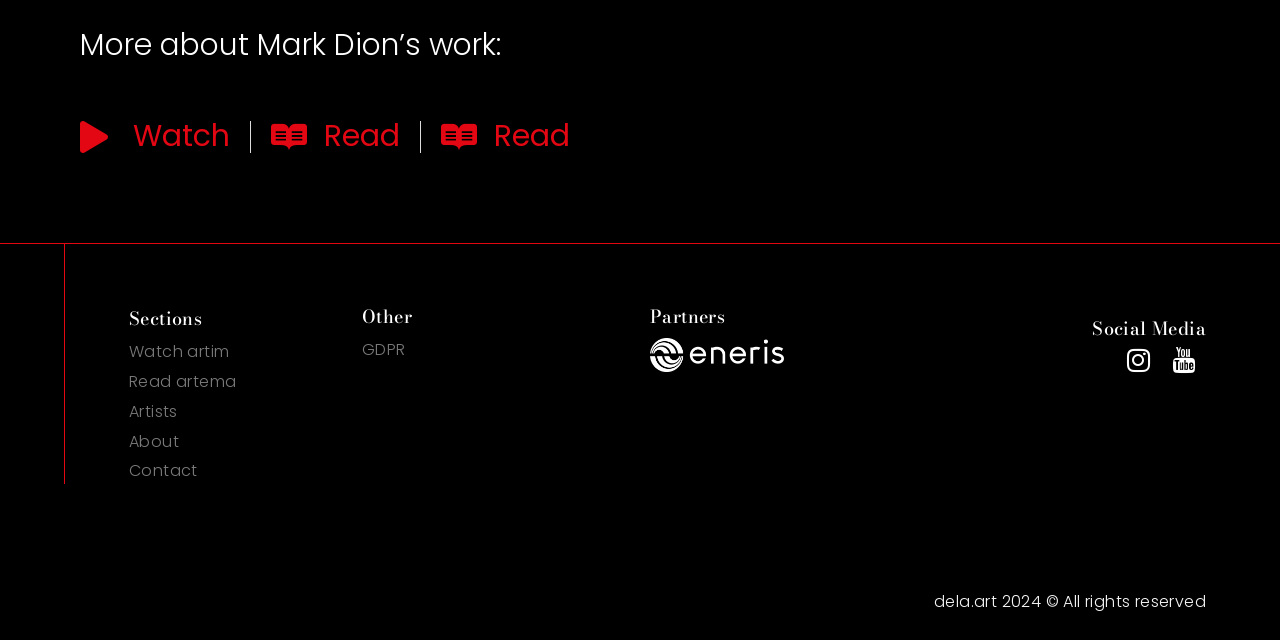Find the bounding box coordinates of the element to click in order to complete this instruction: "Explore the sections". The bounding box coordinates must be four float numbers between 0 and 1, denoted as [left, top, right, bottom].

[0.101, 0.481, 0.275, 0.514]